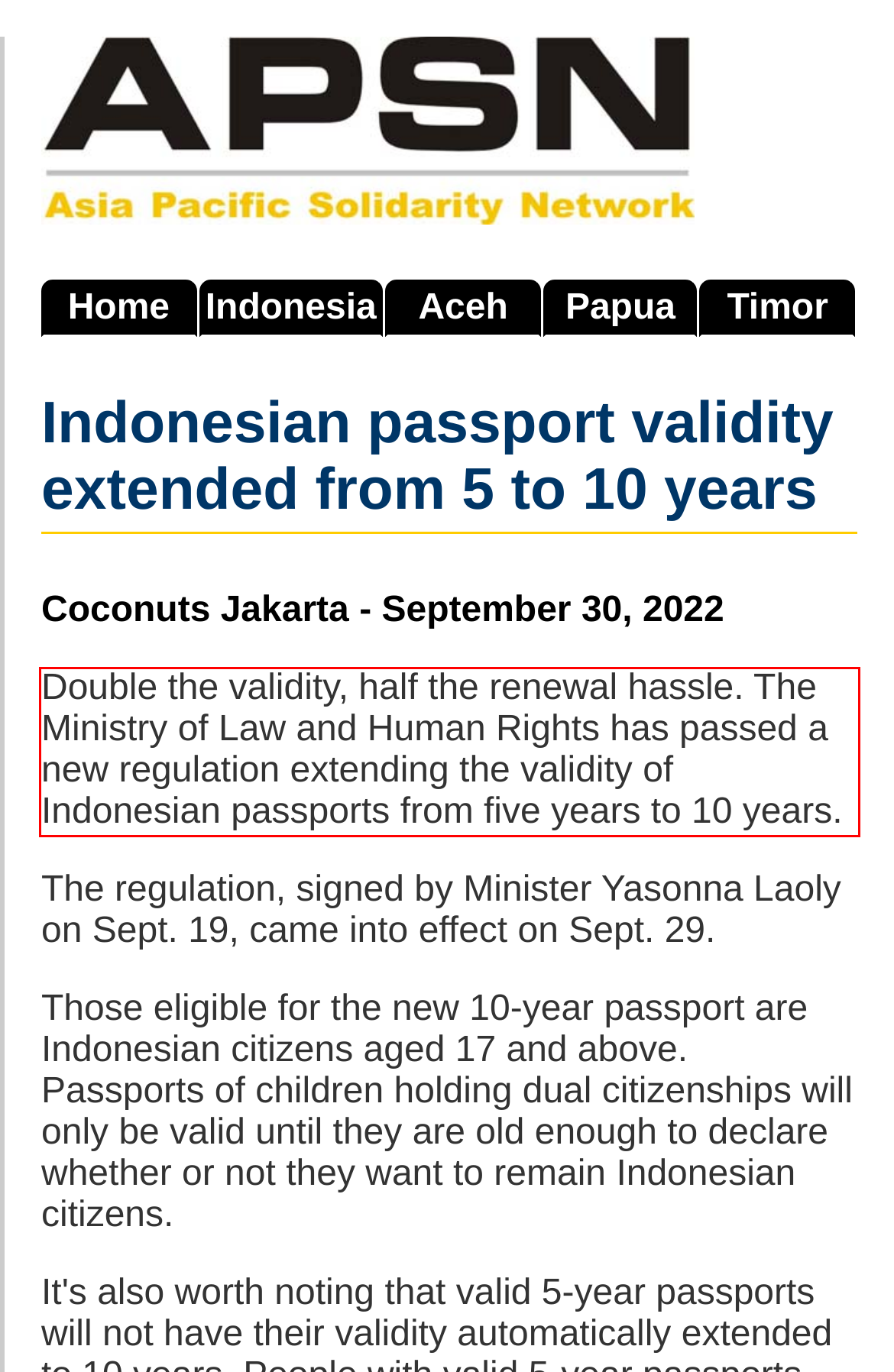Given a webpage screenshot, locate the red bounding box and extract the text content found inside it.

Double the validity, half the renewal hassle. The Ministry of Law and Human Rights has passed a new regulation extending the validity of Indonesian passports from five years to 10 years.